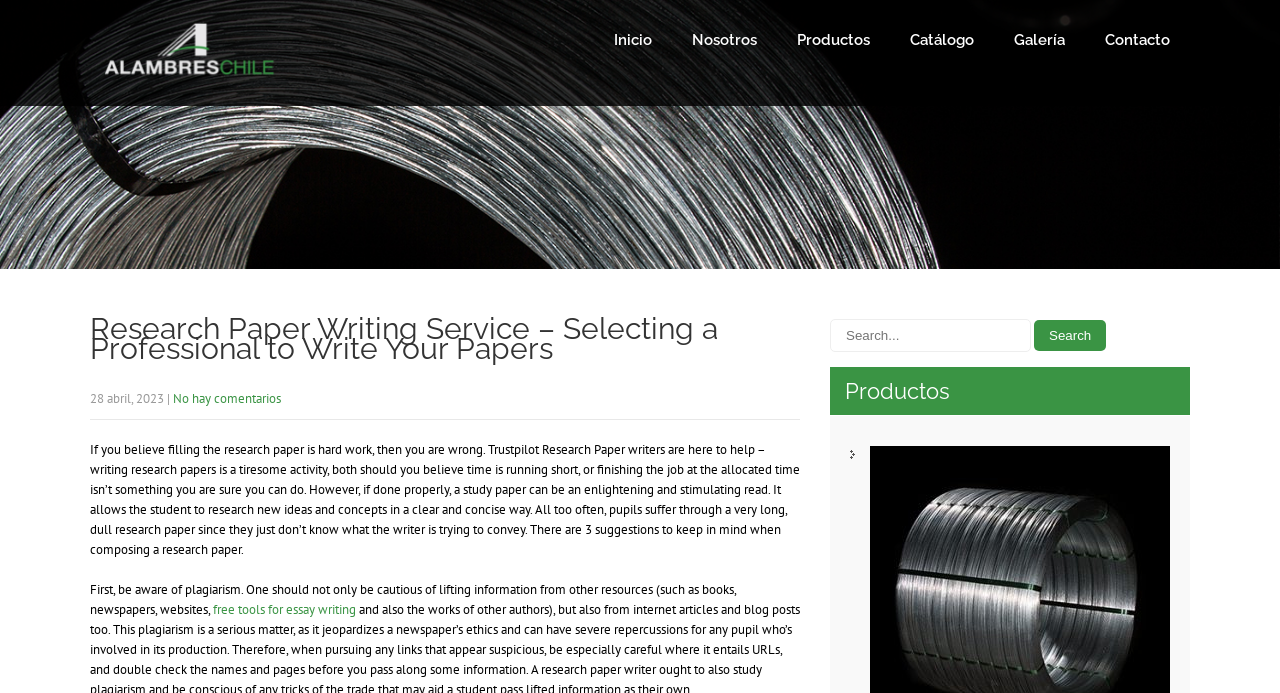Detail the various sections and features present on the webpage.

This webpage is about a research paper writing service. At the top left, there is a logo image and a link. Above the main content, there is a navigation menu with six links: "Inicio", "Nosotros", "Productos", "Catálogo", "Galería", and "Contacto". 

The main content starts with a heading that matches the title of the webpage, "Research Paper Writing Service – Selecting a Professional to Write Your Papers". Below the heading, there is a date "28 abril, 2023" followed by a link "No hay comentarios". 

The main article begins with a paragraph discussing the challenges of writing research papers and how Trustpilot Research Paper writers can help. The article continues with a discussion on the importance of writing a research paper properly, allowing students to research new ideas and concepts in a clear and concise way. 

There are three suggestions provided for writing a research paper, with the first one being aware of plagiarism. A link to "free tools for essay writing" is also provided. 

On the right side of the page, there is a search box with a "Search" button. Above the search box, there is a heading "Productos".